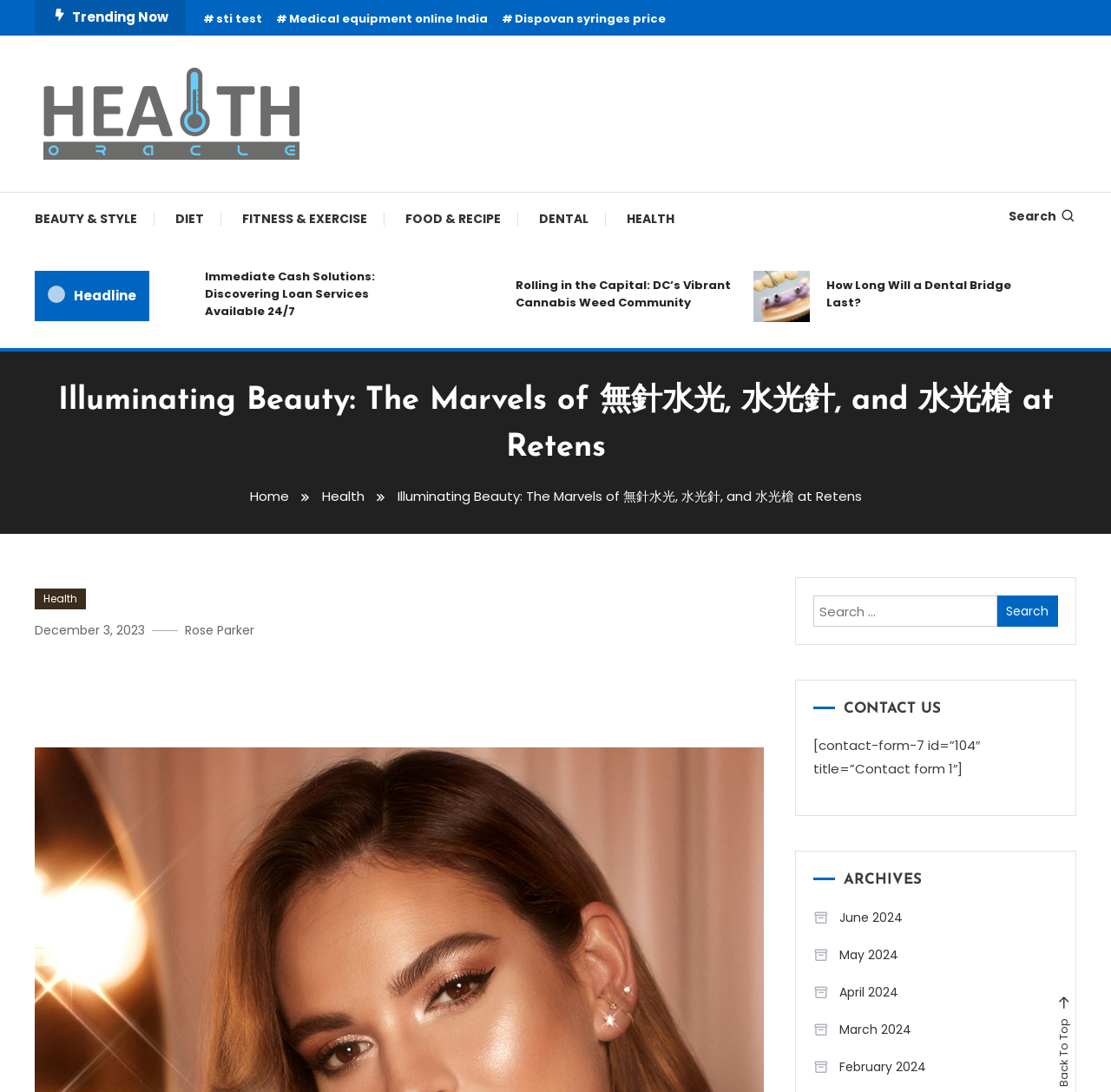Give a one-word or short-phrase answer to the following question: 
What is the topic of the current article?

Illuminating Beauty